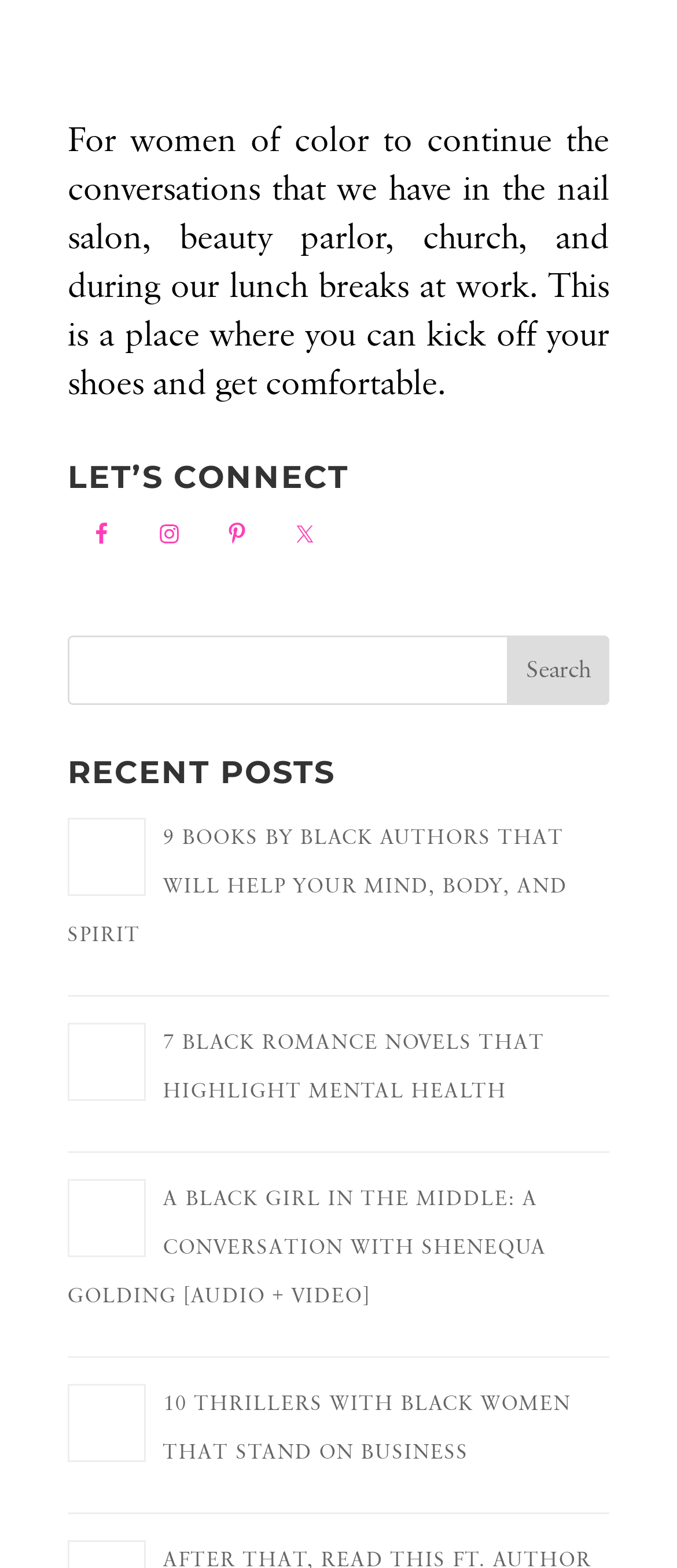Find the bounding box coordinates of the element I should click to carry out the following instruction: "Read 9 Books By Black Authors That Will Help Your Mind, Body, and Spirit".

[0.1, 0.526, 0.838, 0.605]